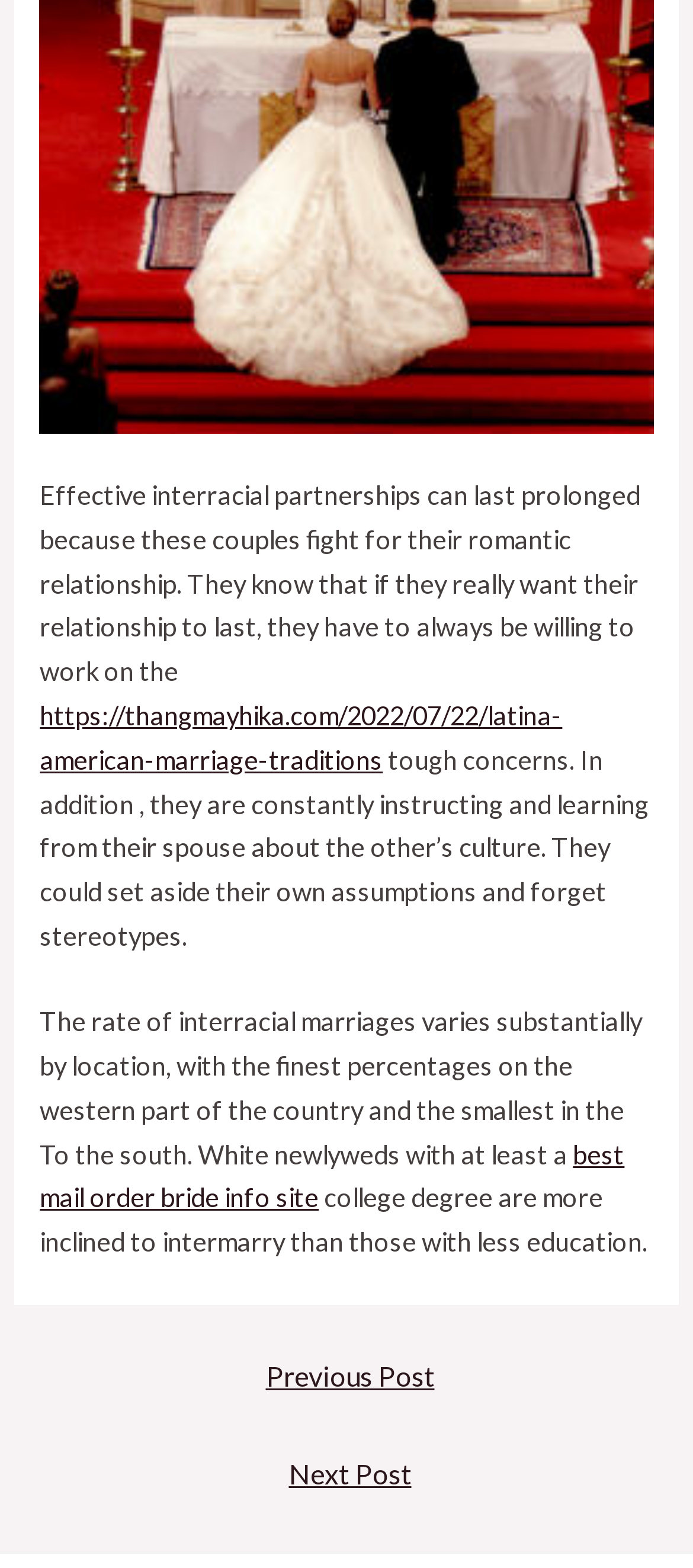Where are the highest percentages of interracial marriages found?
Provide a well-explained and detailed answer to the question.

The webpage states that the rate of interracial marriages varies substantially by location, with the finest percentages on the western part of the country.